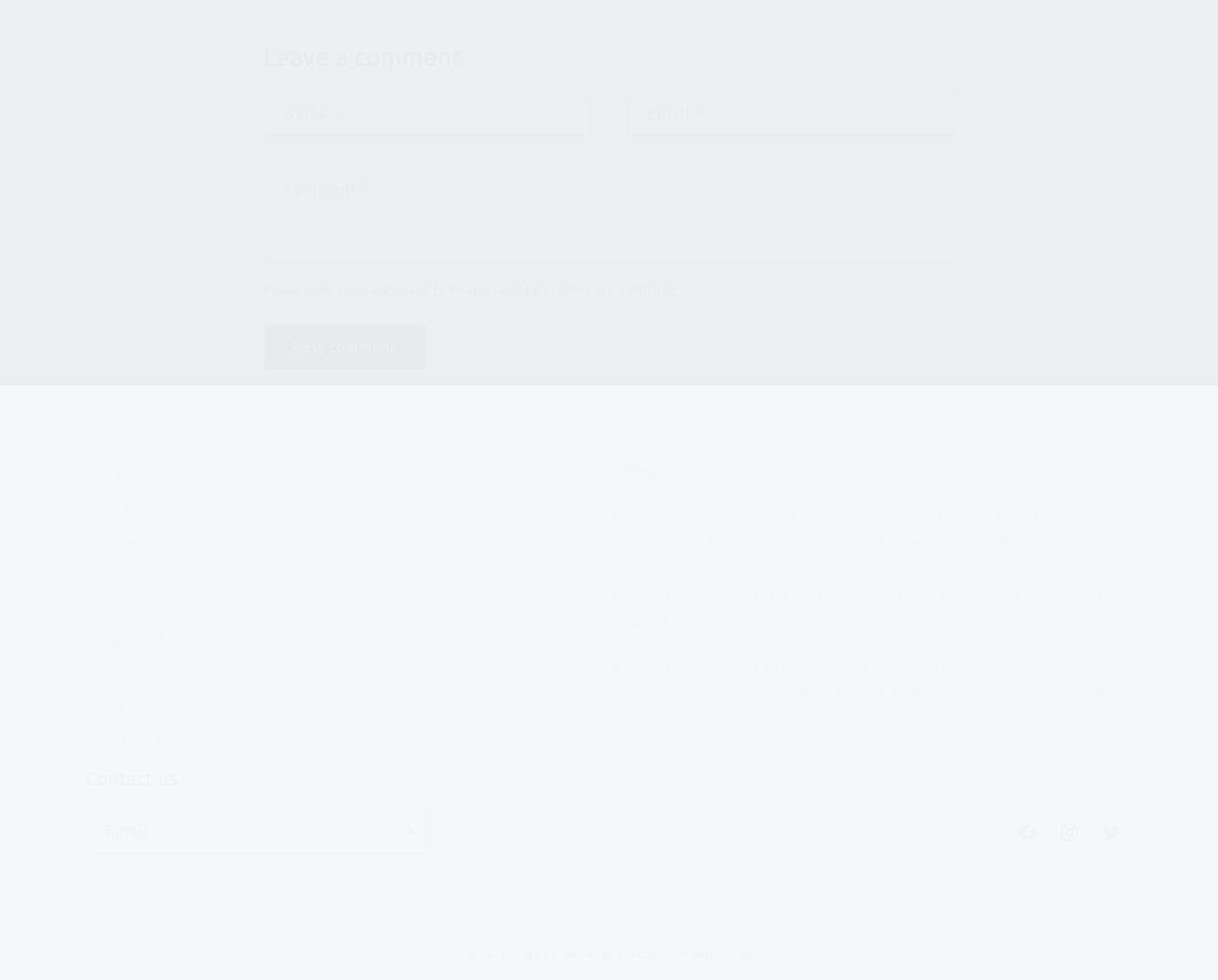Using the element description parent_node: Email * name="comment[email]" placeholder="Email", predict the bounding box coordinates for the UI element. Provide the coordinates in (top-left x, top-left y, bottom-right x, bottom-right y) format with values ranging from 0 to 1.

[0.516, 0.095, 0.783, 0.139]